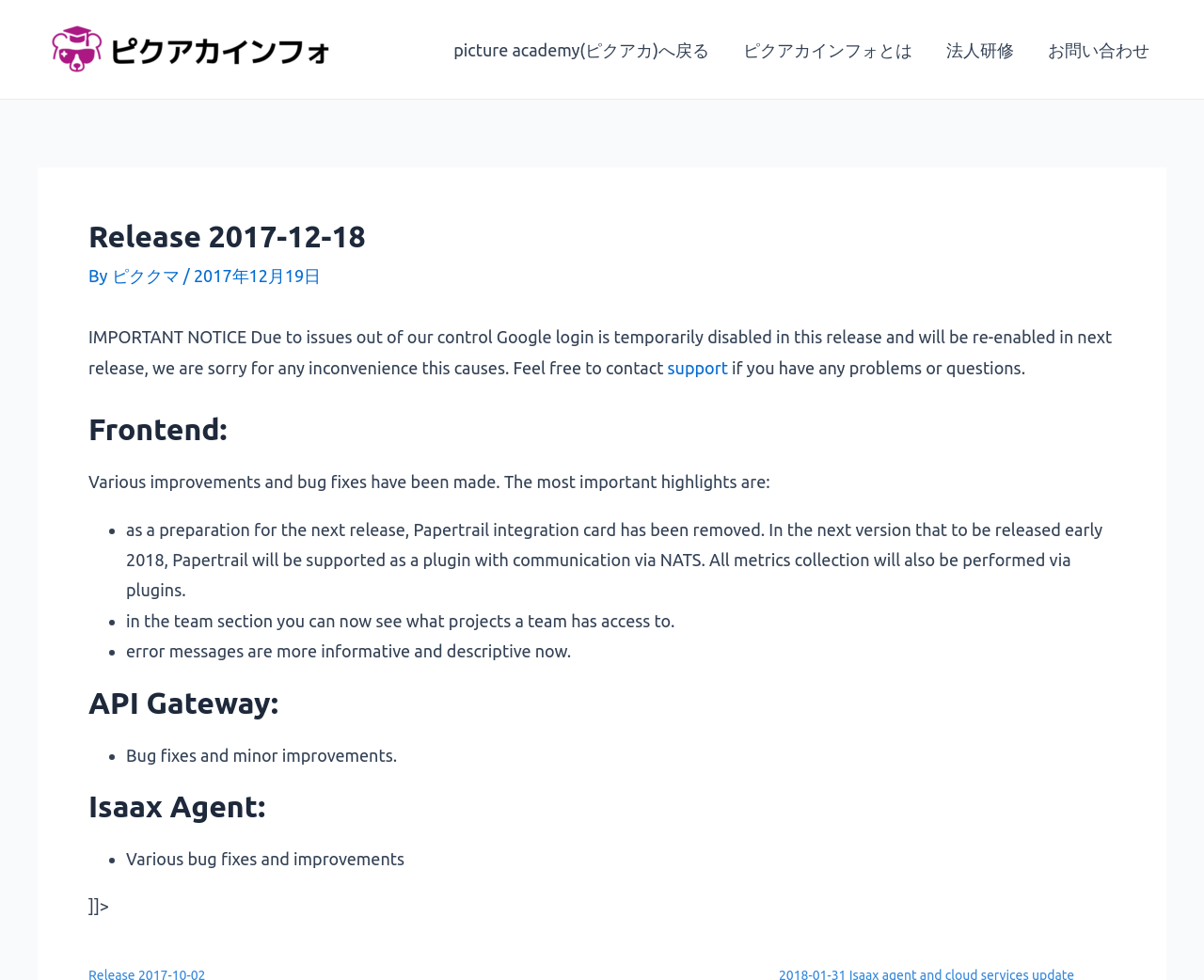Give a concise answer of one word or phrase to the question: 
What is the purpose of the Papertrail integration card?

Removed in this release